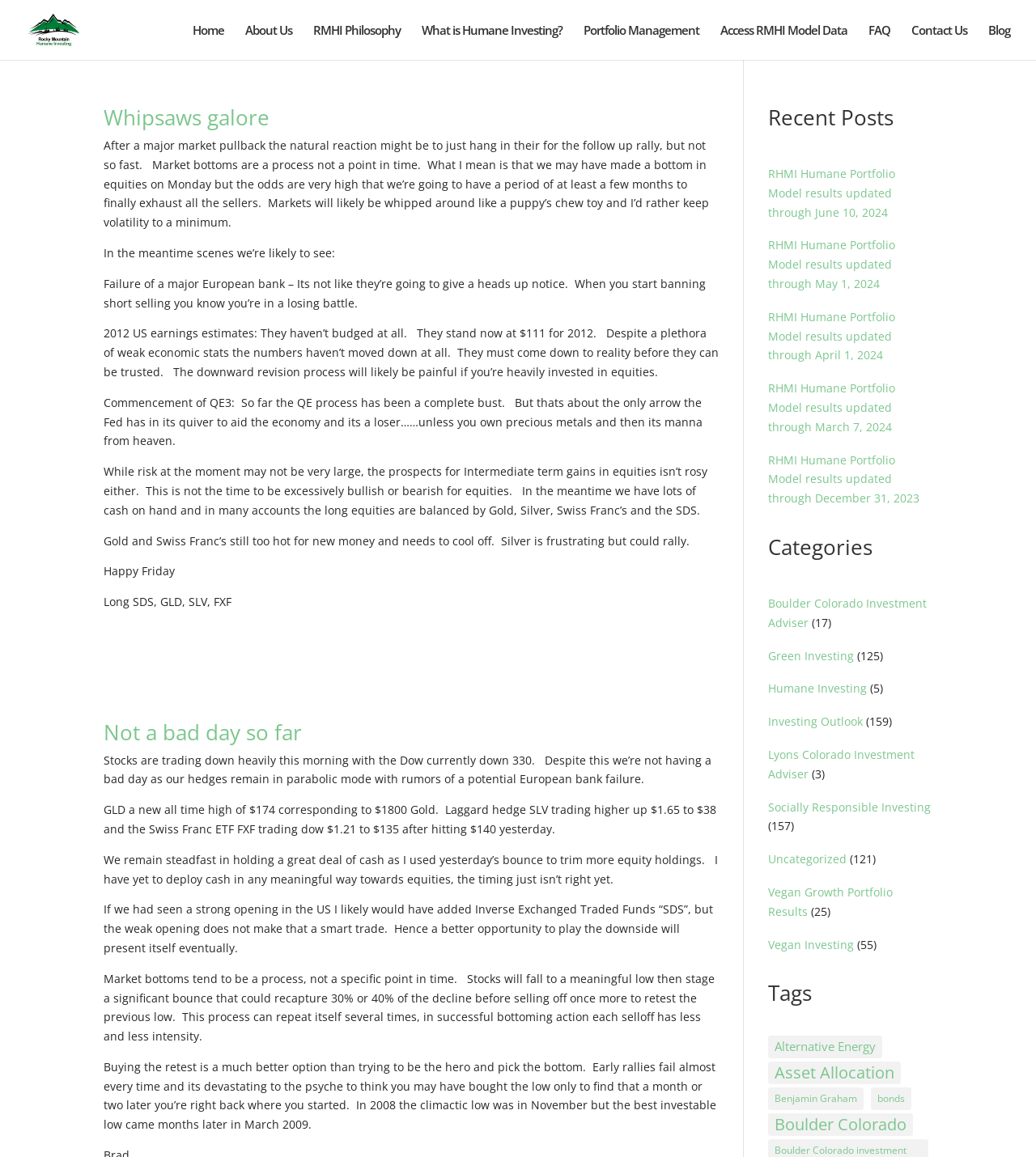Predict the bounding box coordinates of the area that should be clicked to accomplish the following instruction: "Click on 'Home'". The bounding box coordinates should consist of four float numbers between 0 and 1, i.e., [left, top, right, bottom].

[0.186, 0.021, 0.216, 0.048]